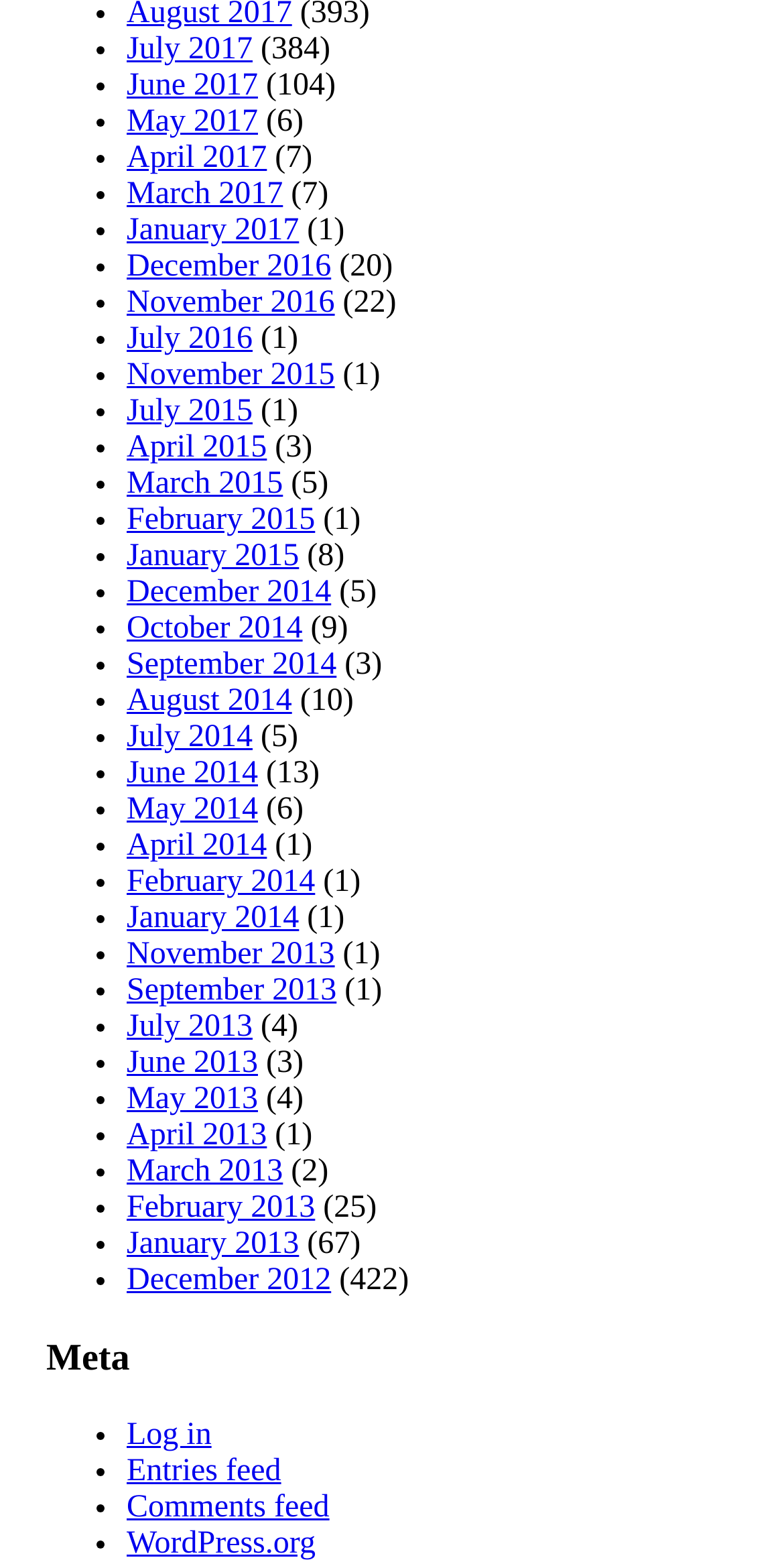How many links are there for 2017?
Could you answer the question with a detailed and thorough explanation?

I counted the number of links that have '2017' in their text and found that there are 5 links for 2017.